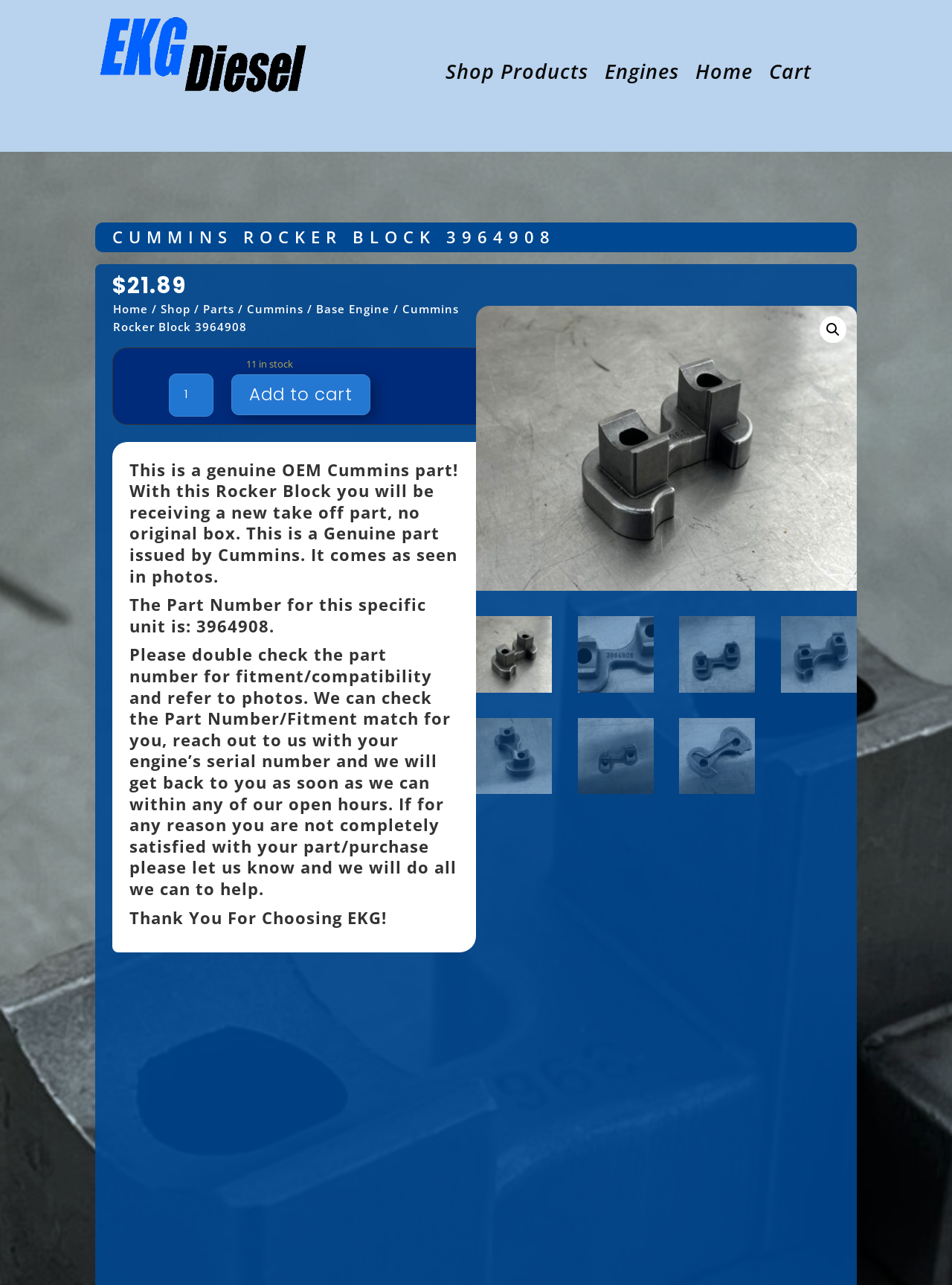Answer the question briefly using a single word or phrase: 
How many images are displayed on the webpage?

9